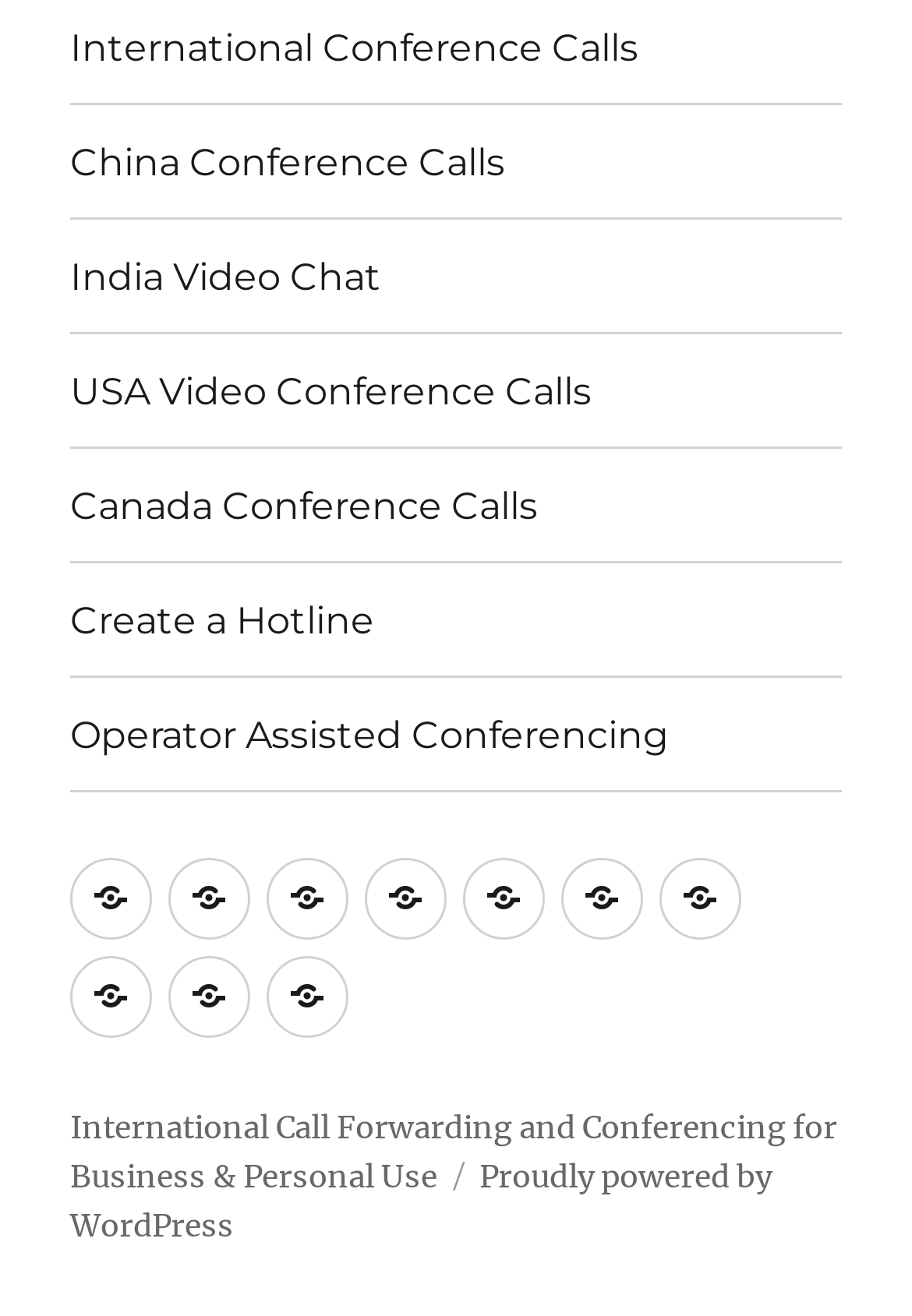Locate the bounding box coordinates of the area that needs to be clicked to fulfill the following instruction: "View International Call Forwarding and Conferencing for Business & Personal Use". The coordinates should be in the format of four float numbers between 0 and 1, namely [left, top, right, bottom].

[0.077, 0.843, 0.918, 0.91]